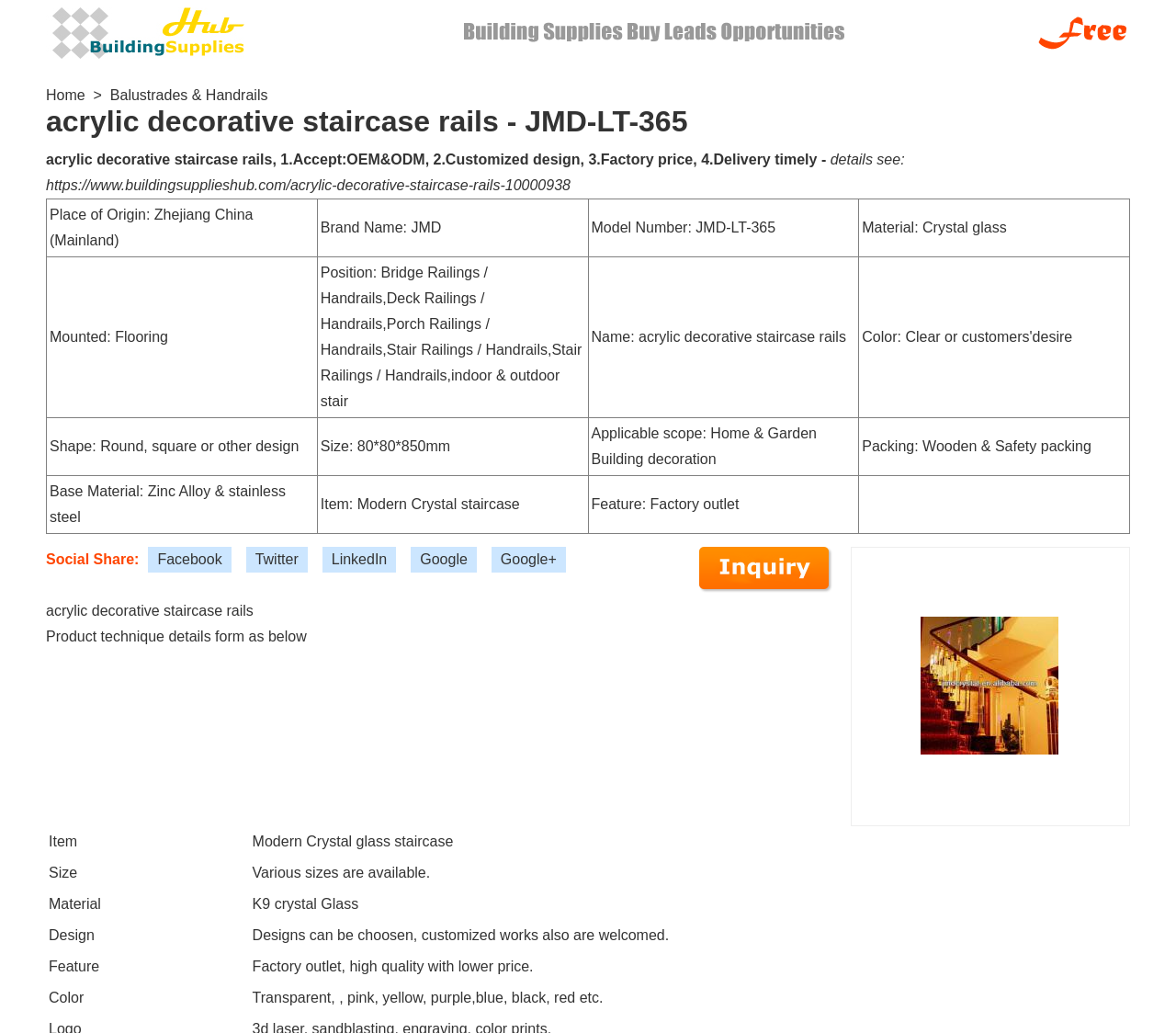Use a single word or phrase to respond to the question:
What is the shape of the staircase rails?

Round, square or other design